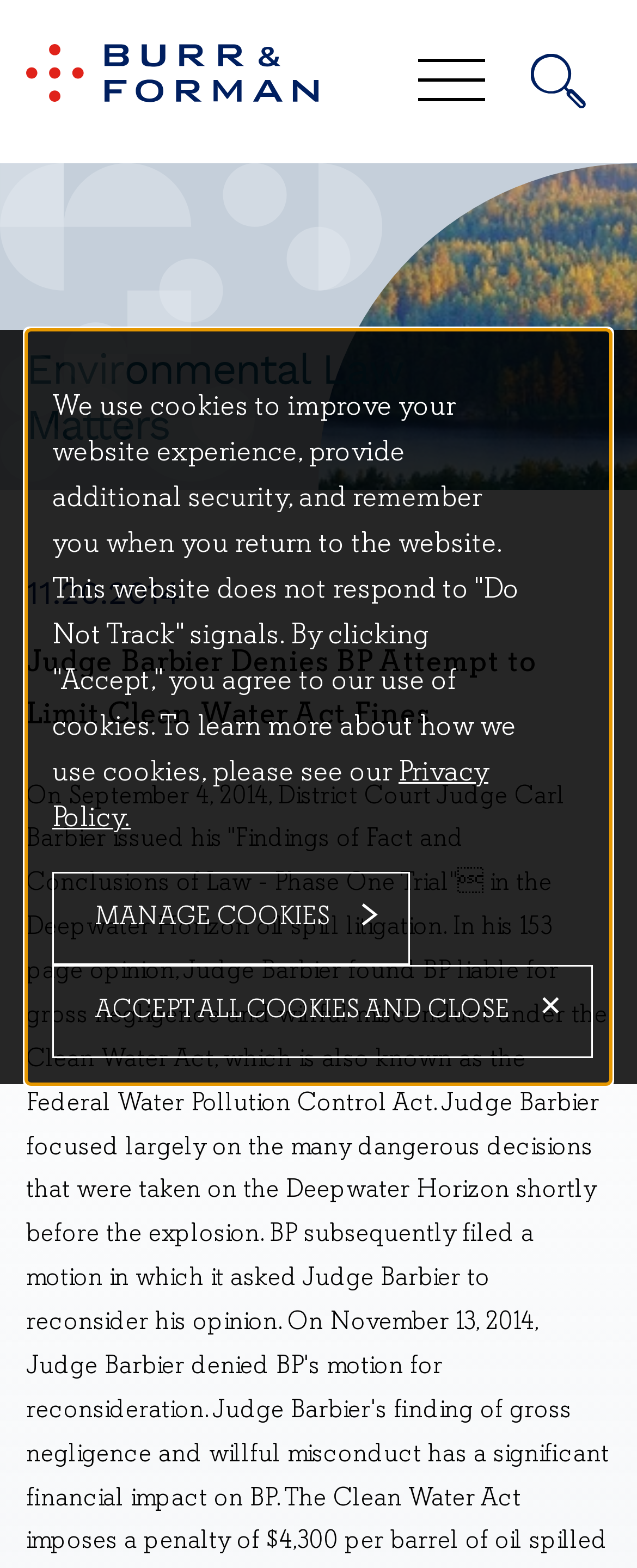Find the bounding box coordinates of the element to click in order to complete the given instruction: "Read Environmental Law Matters."

[0.041, 0.218, 0.856, 0.29]